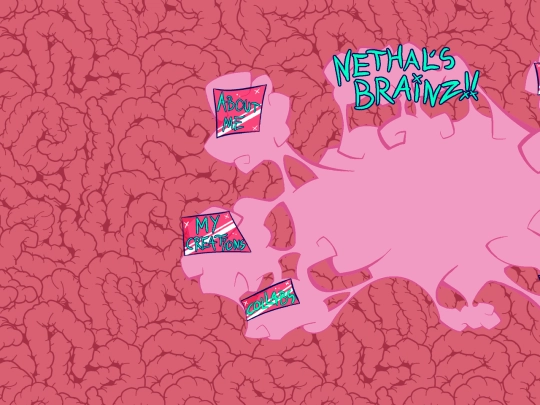What is the style of the lettering in the main title?
Examine the image and give a concise answer in one word or a short phrase.

Bold and playful